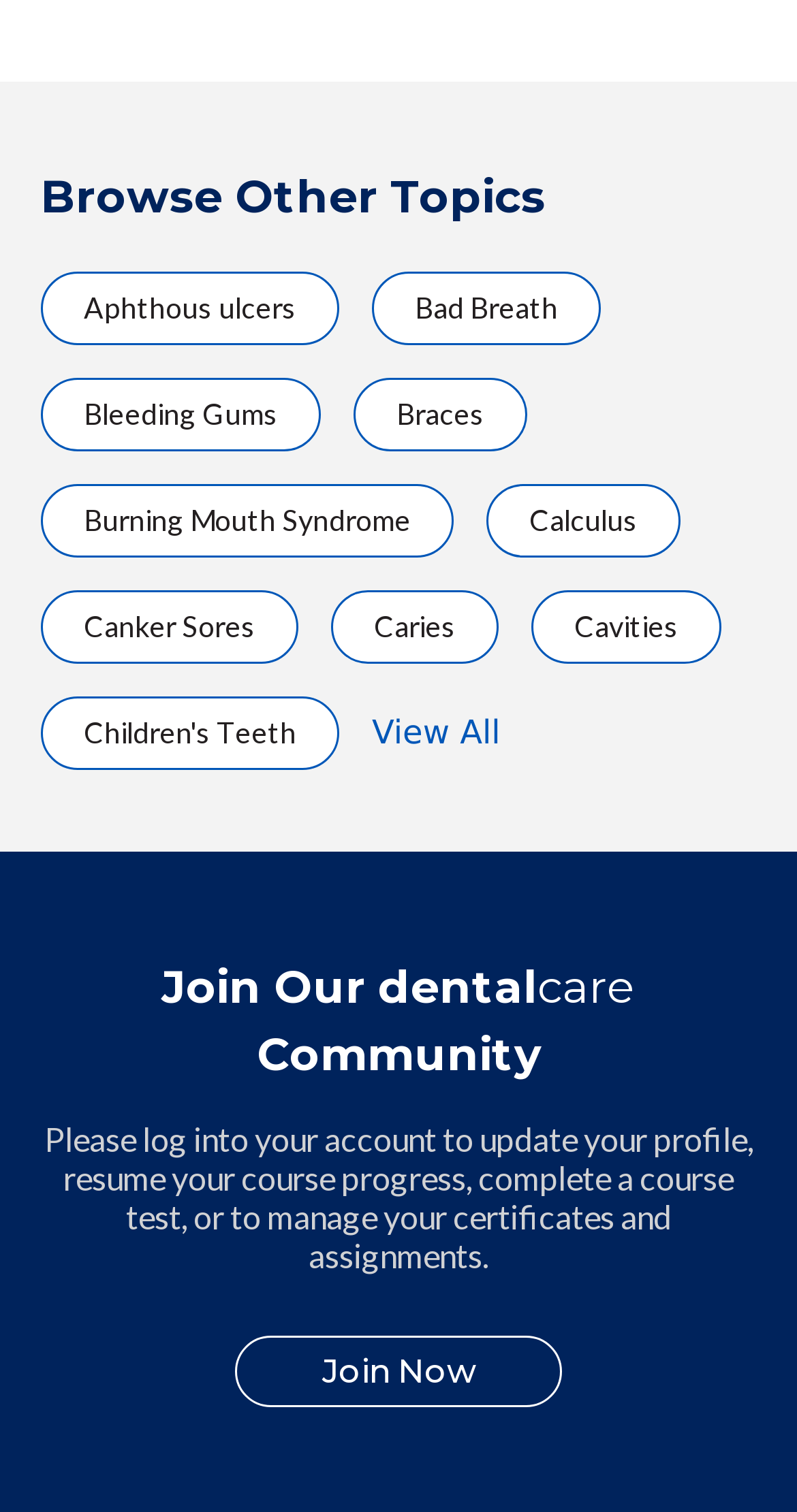What is the last dental topic listed?
Please answer the question with as much detail and depth as you can.

I looked at the list of links under the 'Browse Other Topics' heading and found that the last link is 'Children's Teeth'.